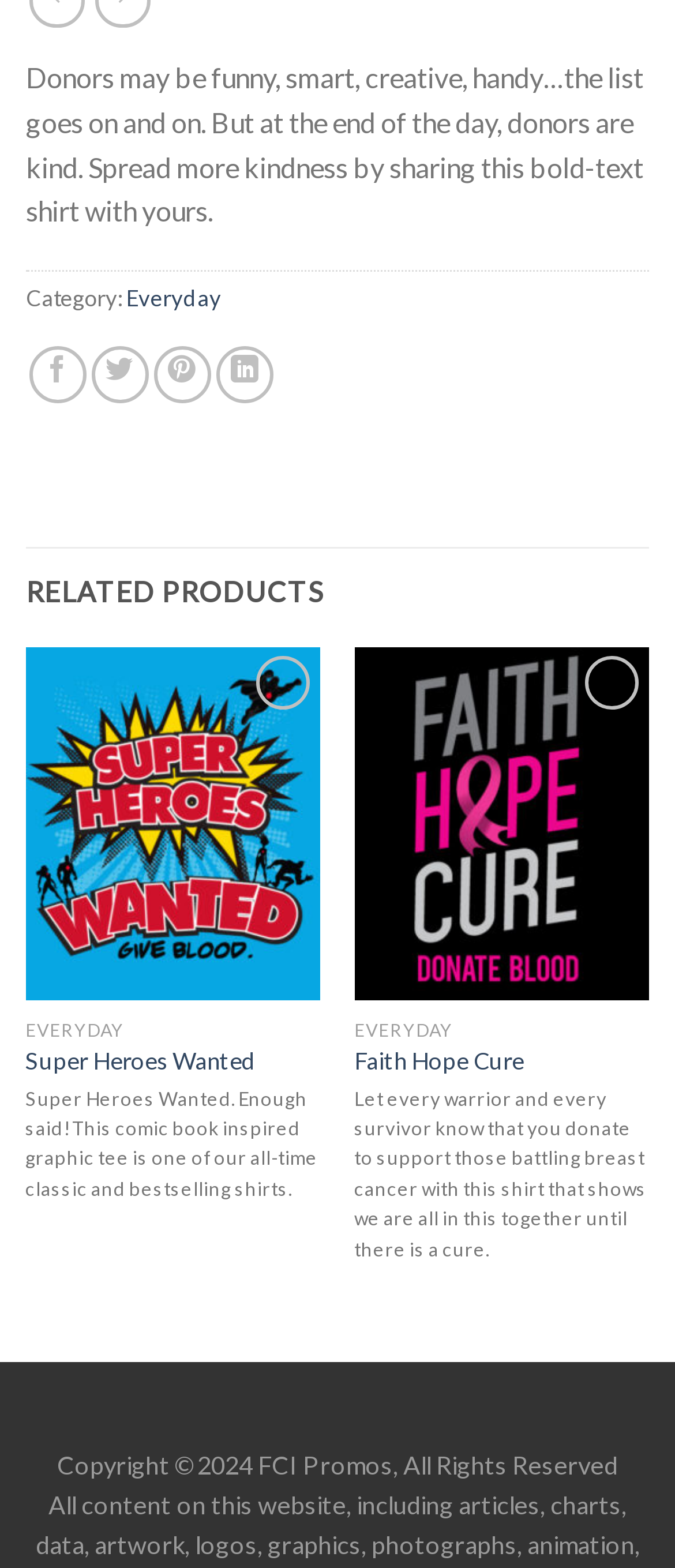Answer the question below in one word or phrase:
How many related products are displayed?

2